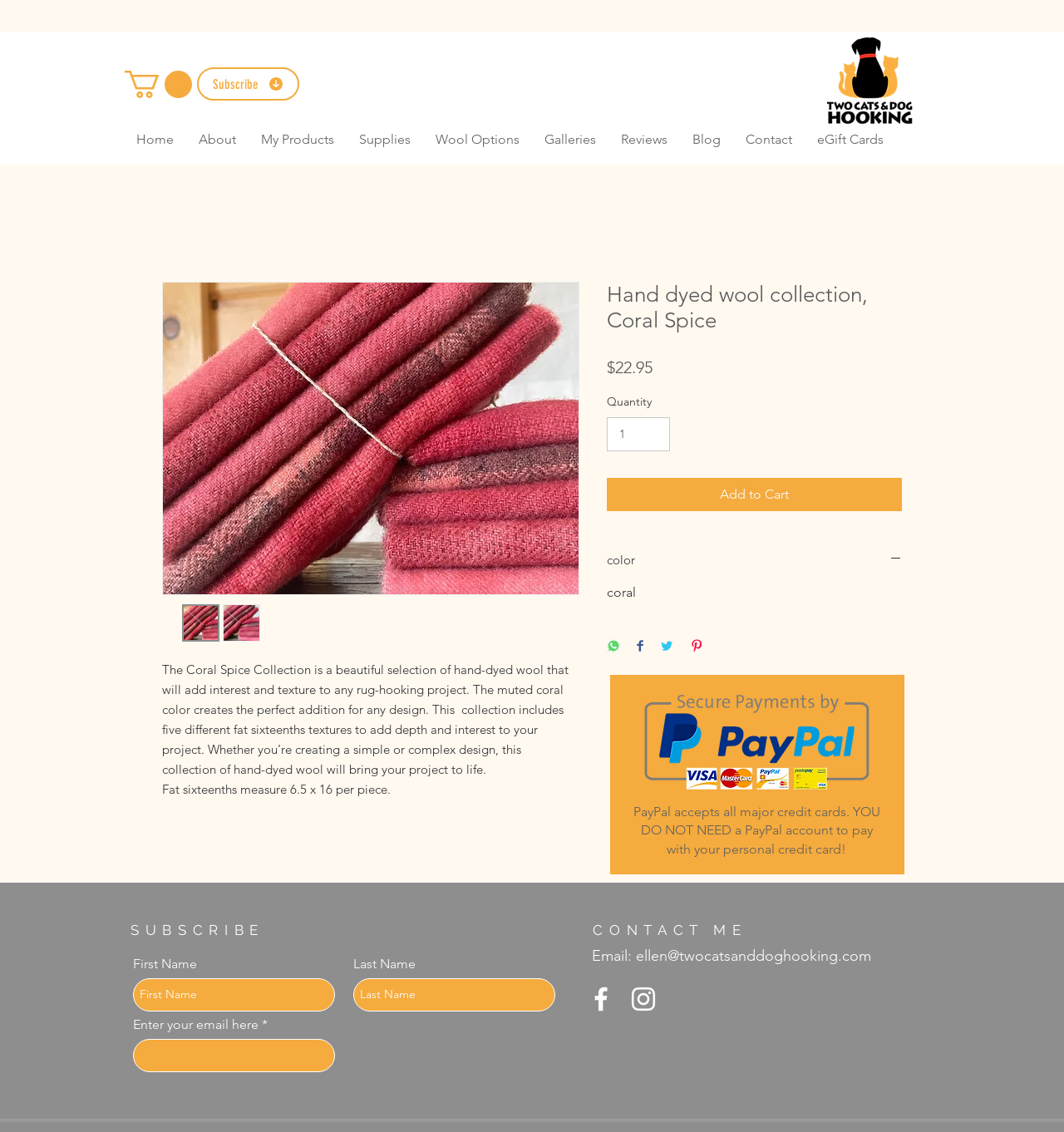Identify and extract the main heading of the webpage.

Hand dyed wool collection, Coral Spice